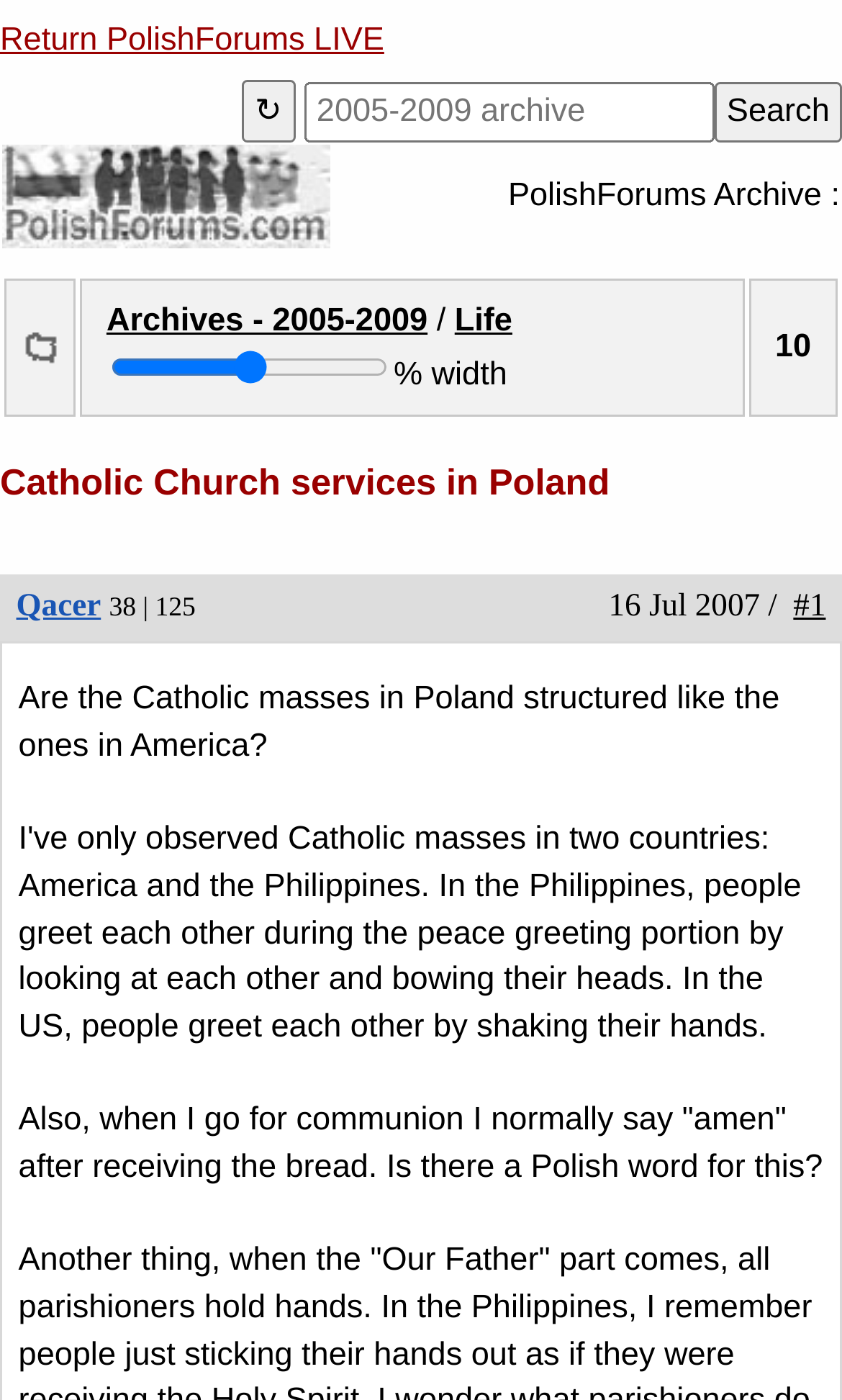Find the bounding box coordinates of the element to click in order to complete this instruction: "Read the latest News". The bounding box coordinates must be four float numbers between 0 and 1, denoted as [left, top, right, bottom].

None